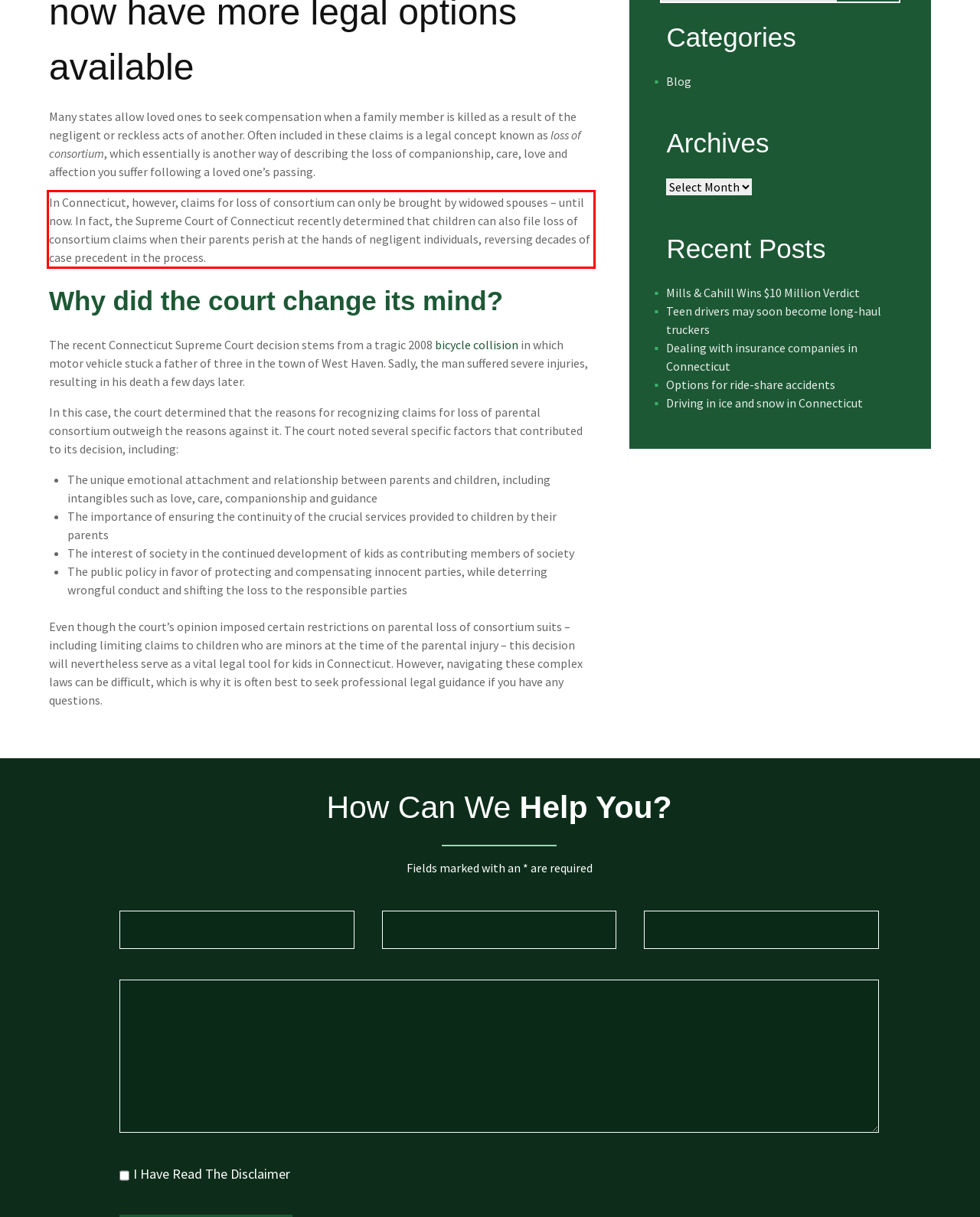Please identify and extract the text from the UI element that is surrounded by a red bounding box in the provided webpage screenshot.

In Connecticut, however, claims for loss of consortium can only be brought by widowed spouses – until now. In fact, the Supreme Court of Connecticut recently determined that children can also file loss of consortium claims when their parents perish at the hands of negligent individuals, reversing decades of case precedent in the process.